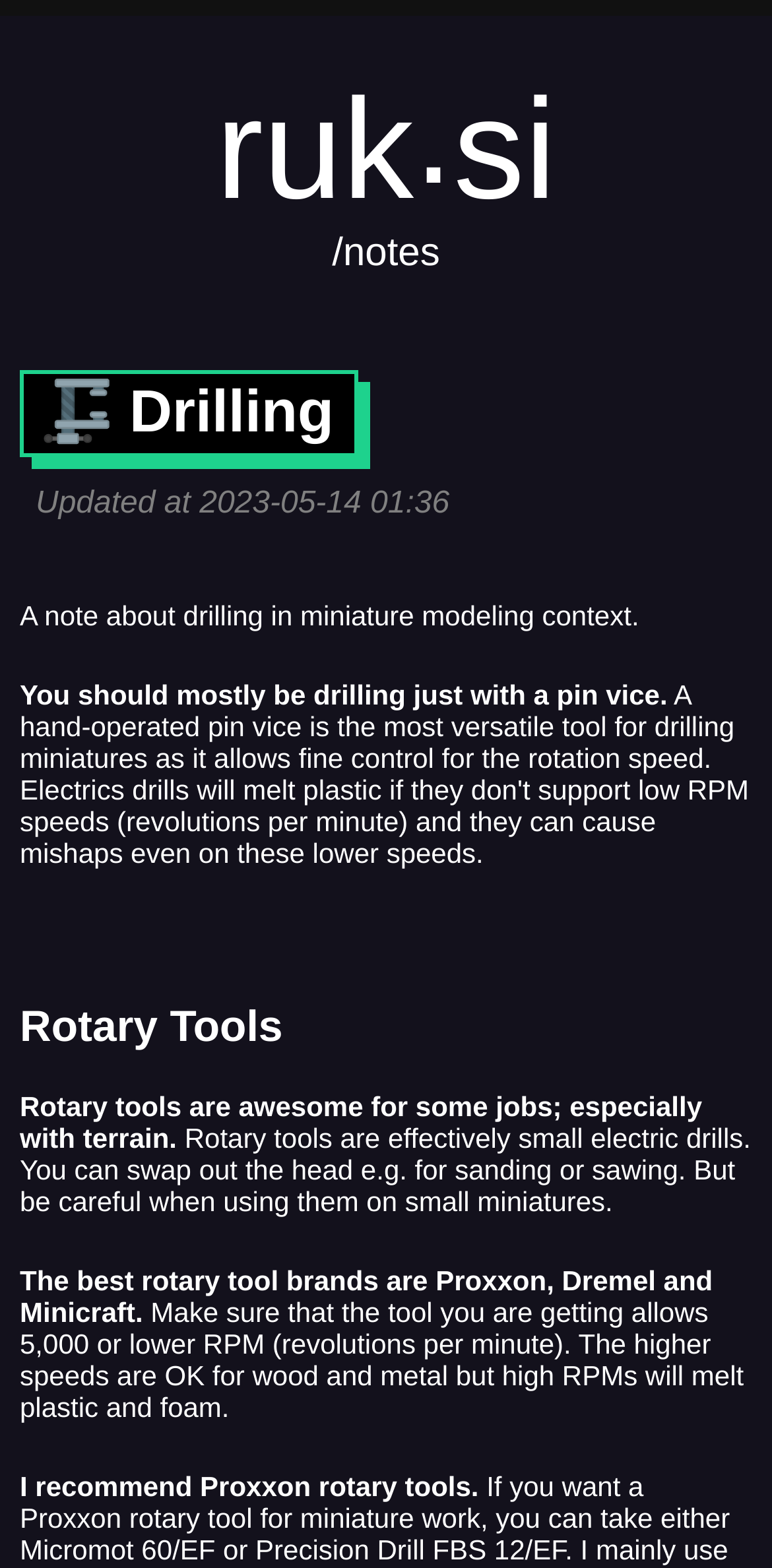Please study the image and answer the question comprehensively:
What is the primary tool recommended for drilling in miniature modeling?

The webpage suggests that a pin vice is the primary tool recommended for drilling in miniature modeling, as stated in the text 'You should mostly be drilling just with a pin vice.'